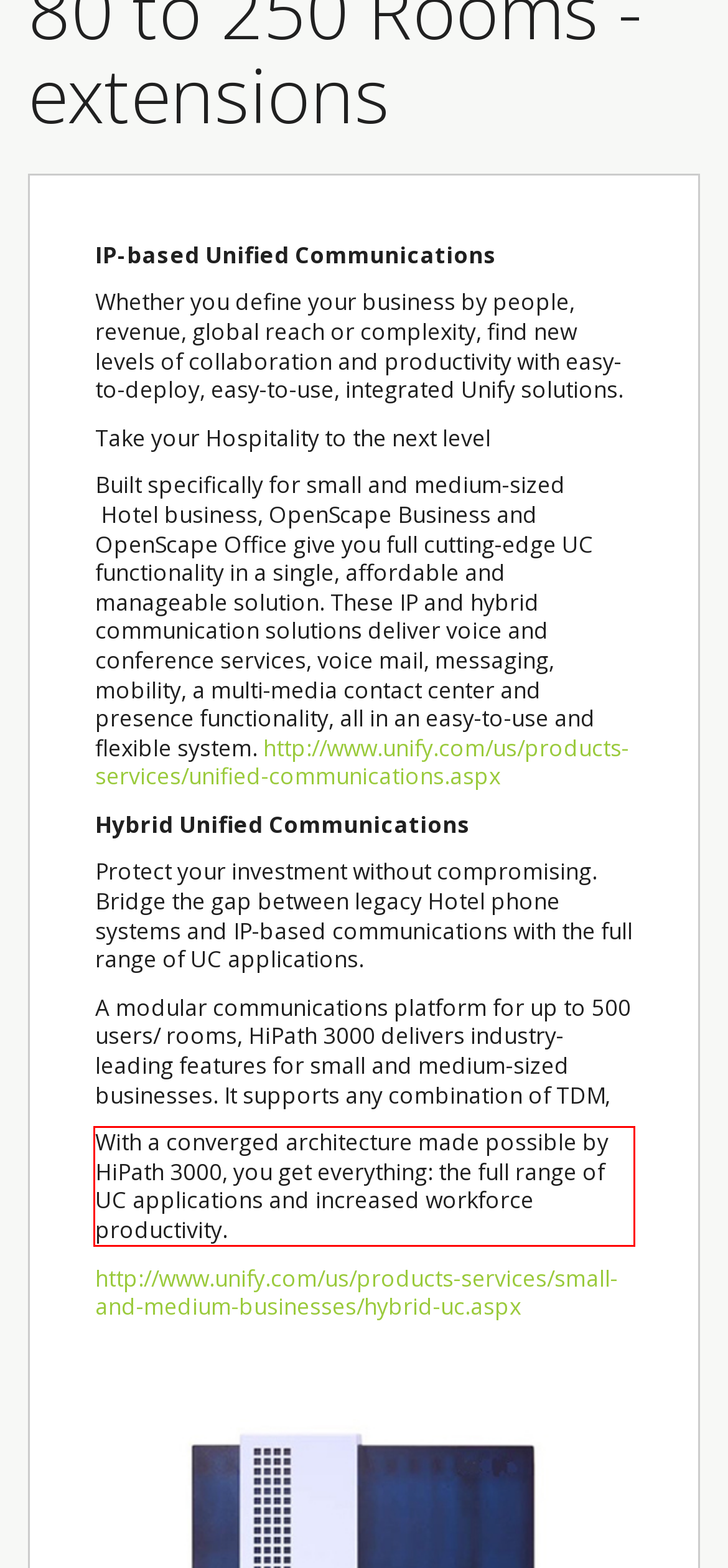Within the screenshot of the webpage, locate the red bounding box and use OCR to identify and provide the text content inside it.

With a converged architecture made possible by HiPath 3000, you get everything: the full range of UC applications and increased workforce productivity.